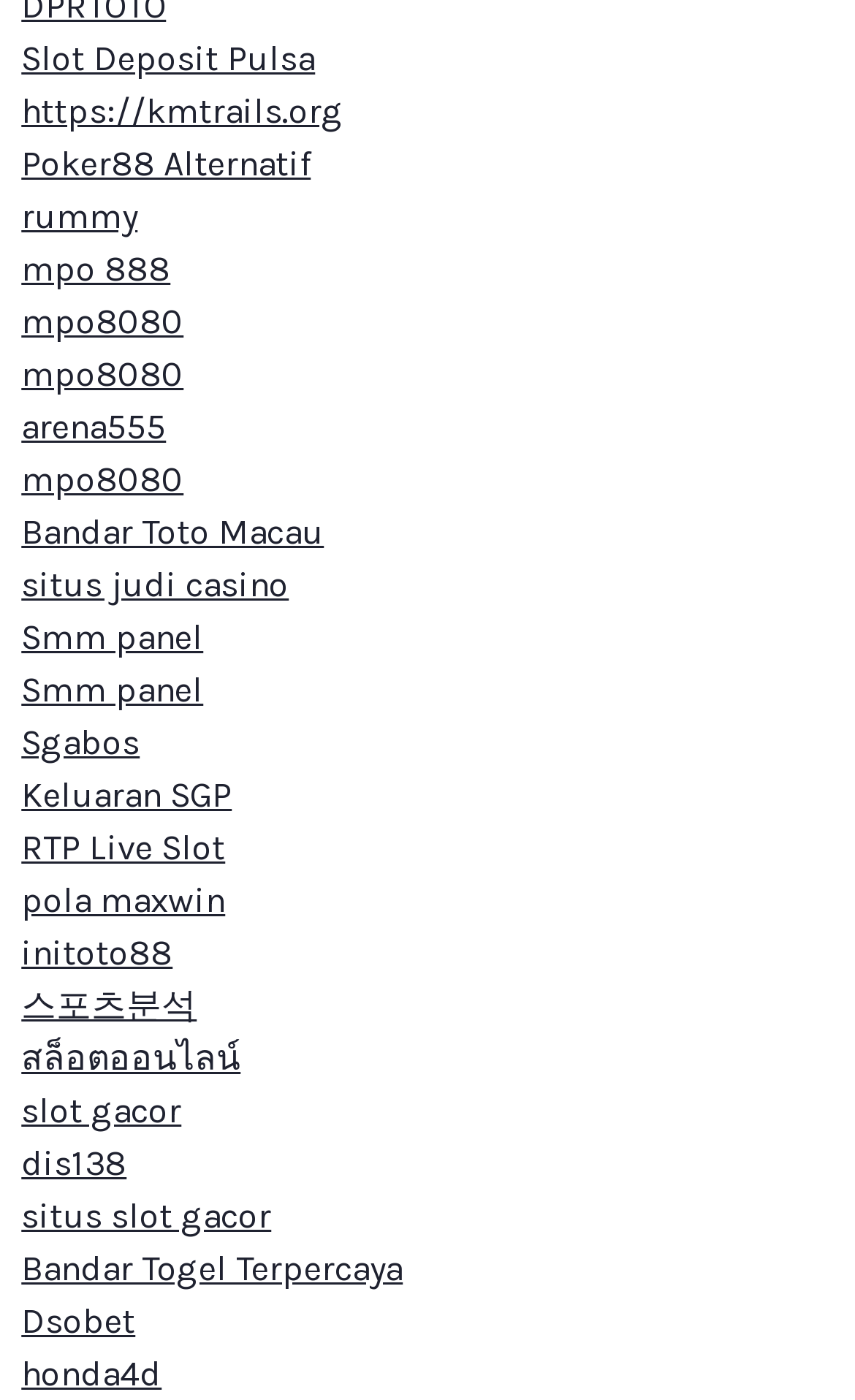Please determine the bounding box coordinates for the element that should be clicked to follow these instructions: "Click on Slot Deposit Pulsa".

[0.025, 0.027, 0.369, 0.057]